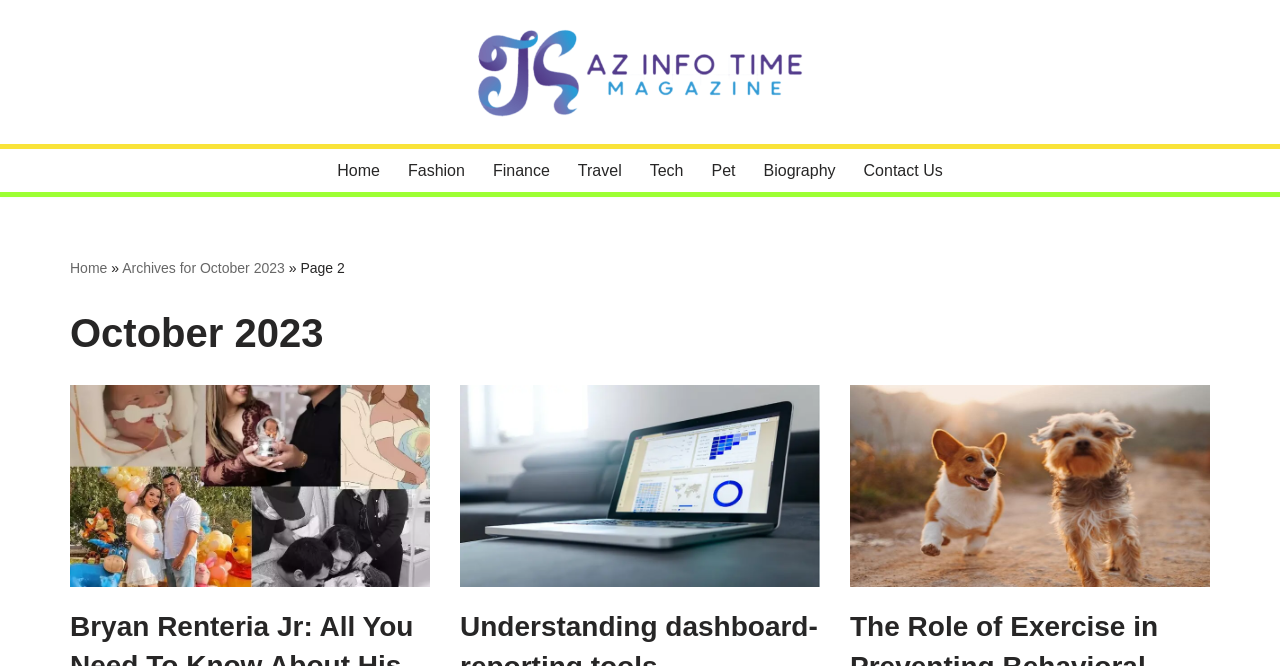What is the name of the website?
Using the visual information, reply with a single word or short phrase.

Kaz Info Time